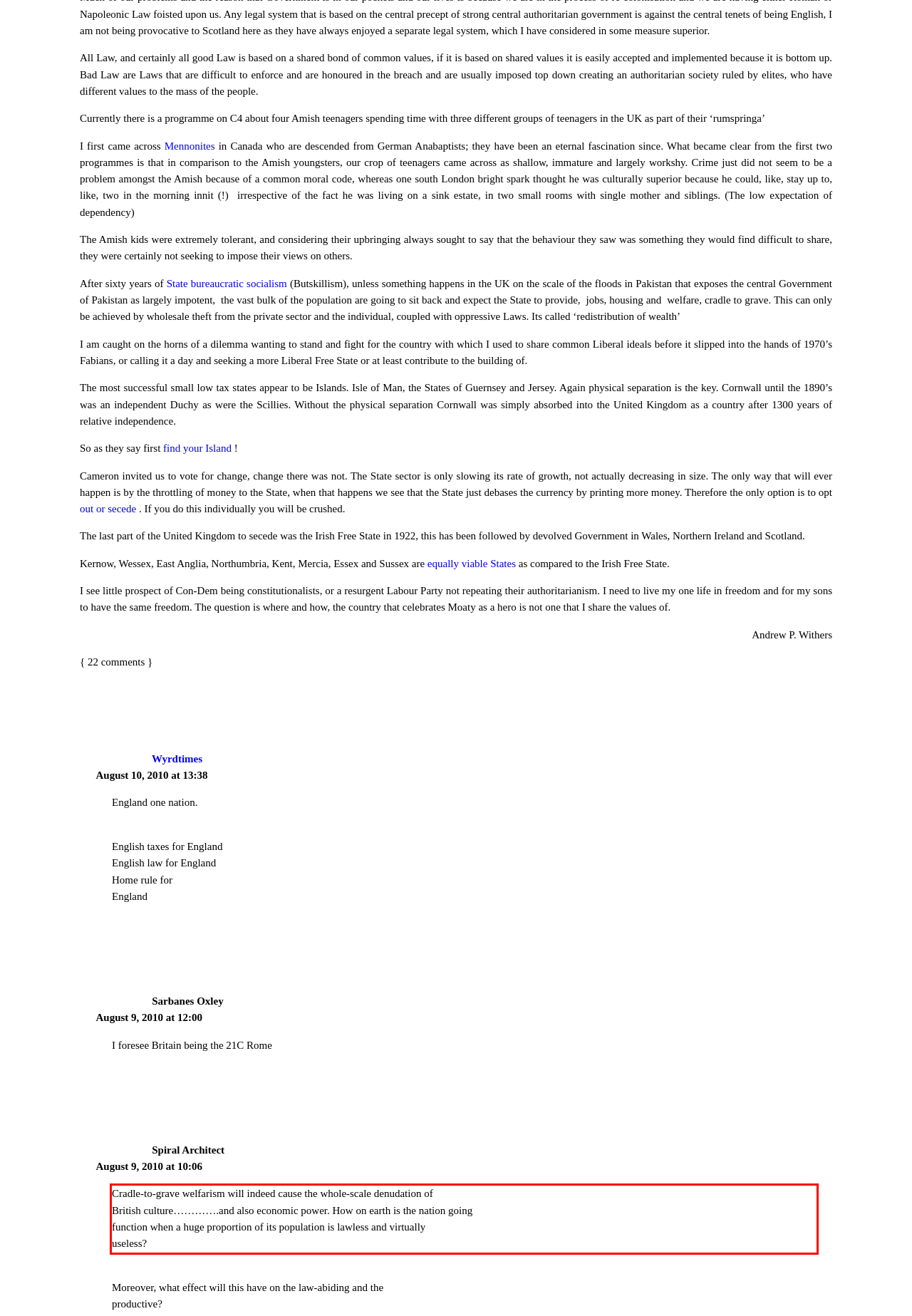Identify the text within the red bounding box on the webpage screenshot and generate the extracted text content.

Cradle-to-grave welfarism will indeed cause the whole-scale denudation of British culture………….and also economic power. How on earth is the nation going function when a huge proportion of its population is lawless and virtually useless?